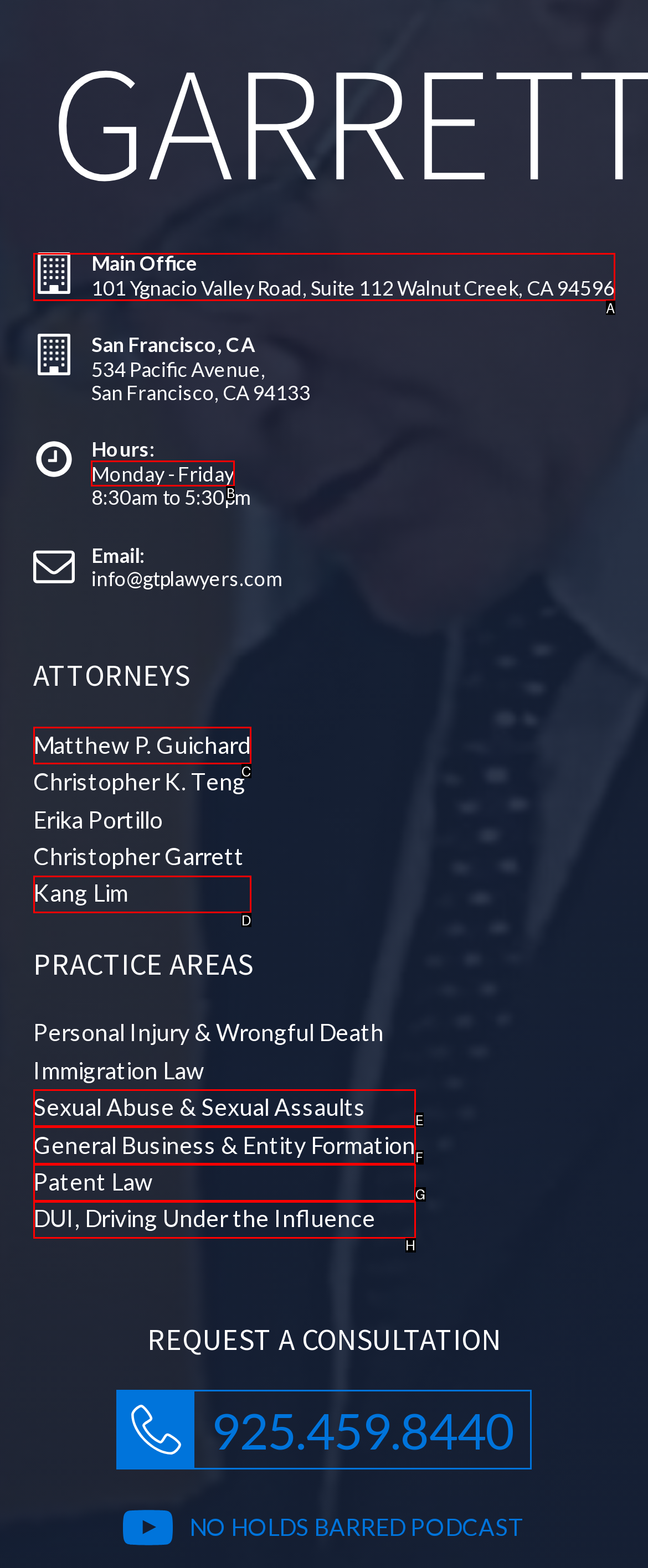What is the letter of the UI element you should click to Visit Nicholas Idoko Technologies website? Provide the letter directly.

None